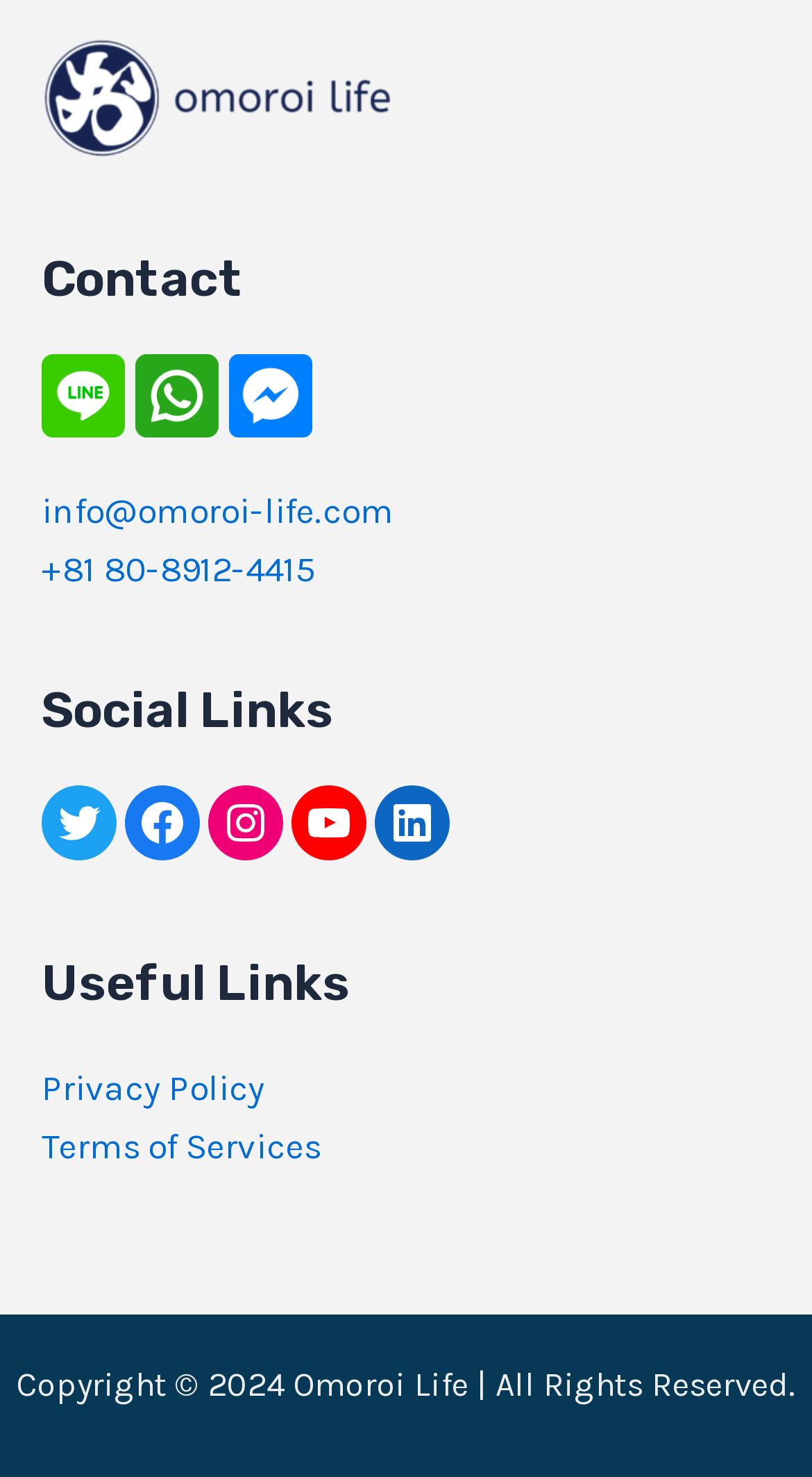Bounding box coordinates are specified in the format (top-left x, top-left y, bottom-right x, bottom-right y). All values are floating point numbers bounded between 0 and 1. Please provide the bounding box coordinate of the region this sentence describes: Terms of Services

[0.051, 0.762, 0.395, 0.79]